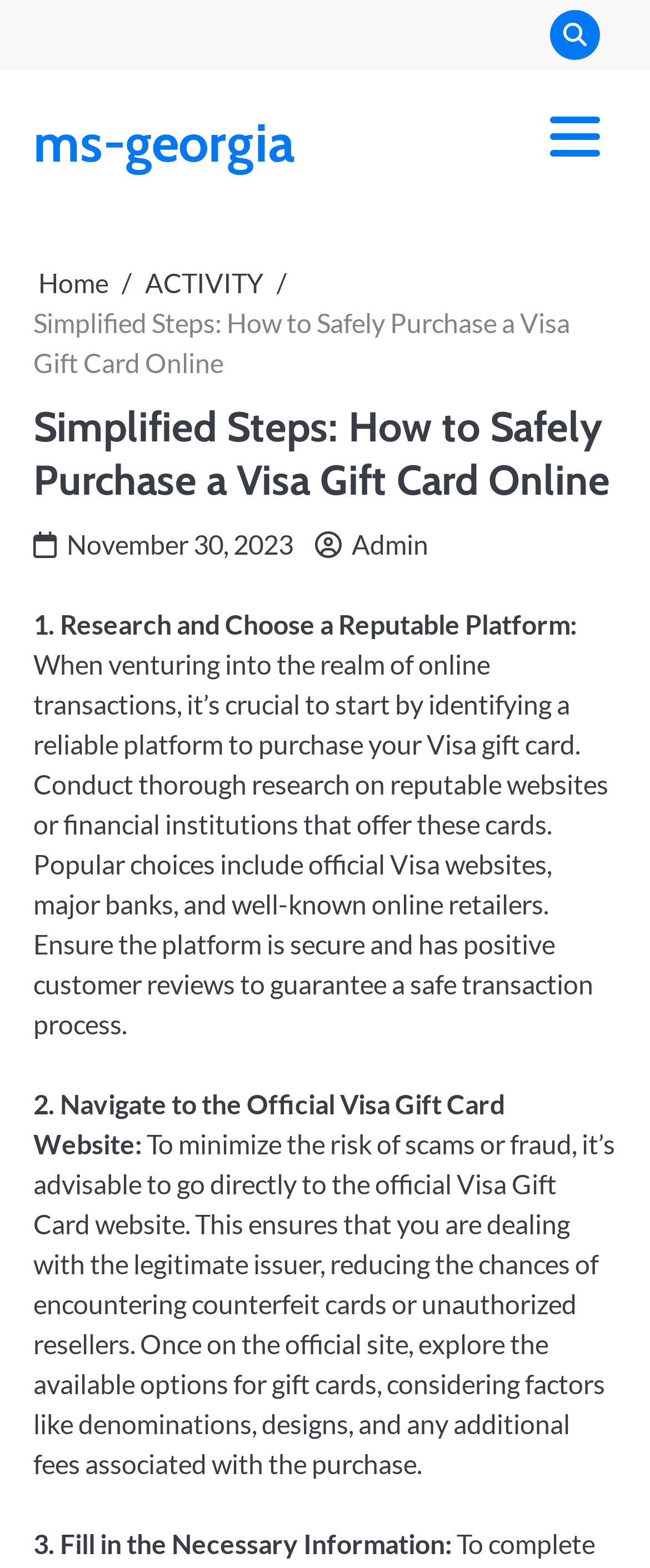What should you do to minimize the risk of scams or fraud?
Examine the image closely and answer the question with as much detail as possible.

To minimize the risk of scams or fraud, it is advisable to go directly to the official Visa Gift Card website, which ensures that you are dealing with the legitimate issuer, reducing the chances of encountering counterfeit cards or unauthorized resellers.